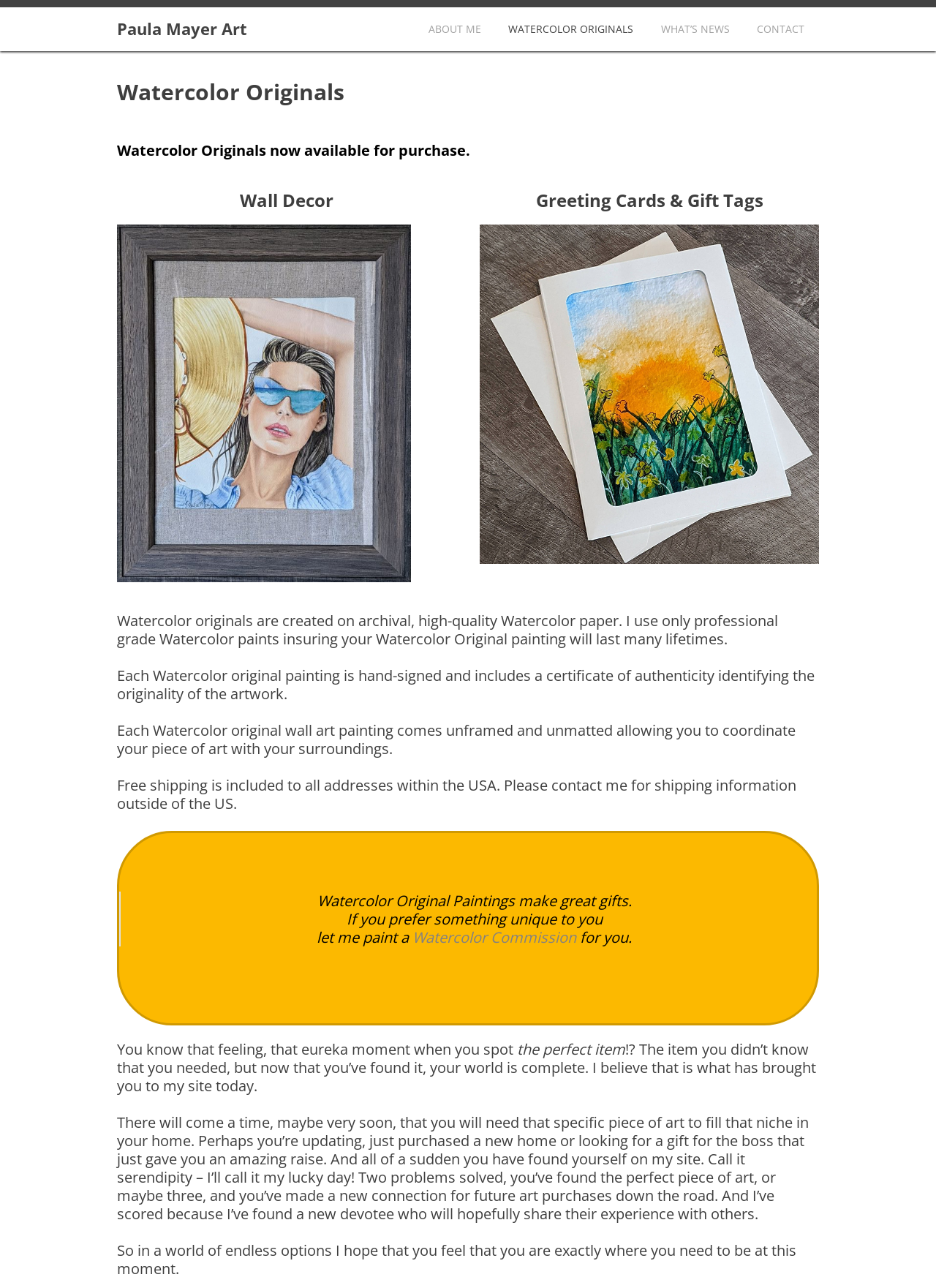Produce an extensive caption that describes everything on the webpage.

The webpage is about Paula Mayer Art, specifically showcasing Watercolor Originals. At the top, there is a navigation menu with links to "ABOUT ME", "WATERCOLOR ORIGINALS", "WHAT'S NEWS", and "CONTACT". Below the navigation menu, there is a heading "Watercolor Originals" followed by a subheading "Watercolor Originals now available for purchase."

On the left side, there are two sections: "Wall Decor" and "Greeting Cards & Gift Tags", each with a heading and a link. Below these sections, there are two figures, each containing an image of a watercolor painting, with a link to the painting's details.

To the right of the figures, there is a block of text describing the watercolor originals, including the materials used, the signing and certification process, and the shipping details. The text is divided into four paragraphs.

Further down, there is a blockquote with a heading "Watercolor Original Paintings make great gifts." followed by a few sentences describing the uniqueness of the paintings and the option to commission a custom piece.

At the bottom of the page, there are a few more paragraphs of text, describing the experience of finding the perfect piece of art and the connection between the artist and the customer. The text is written in a conversational tone, with a personal touch.